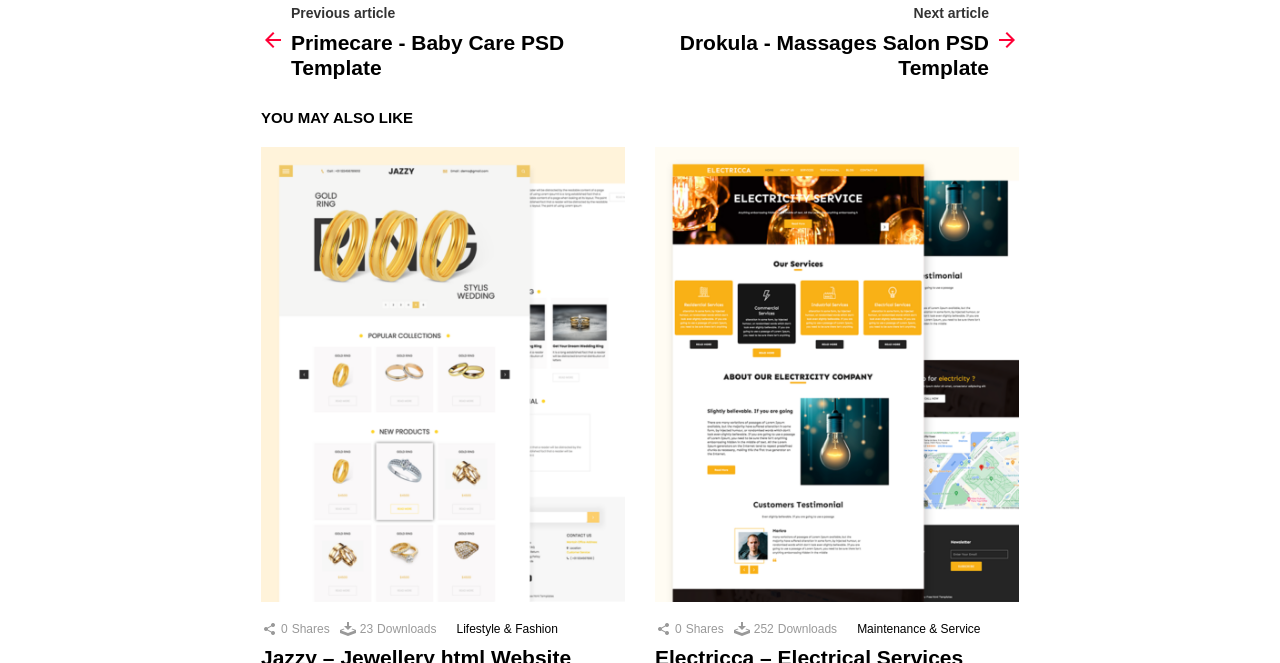Using the provided element description "Lifestyle & Fashion", determine the bounding box coordinates of the UI element.

[0.357, 0.933, 0.442, 0.963]